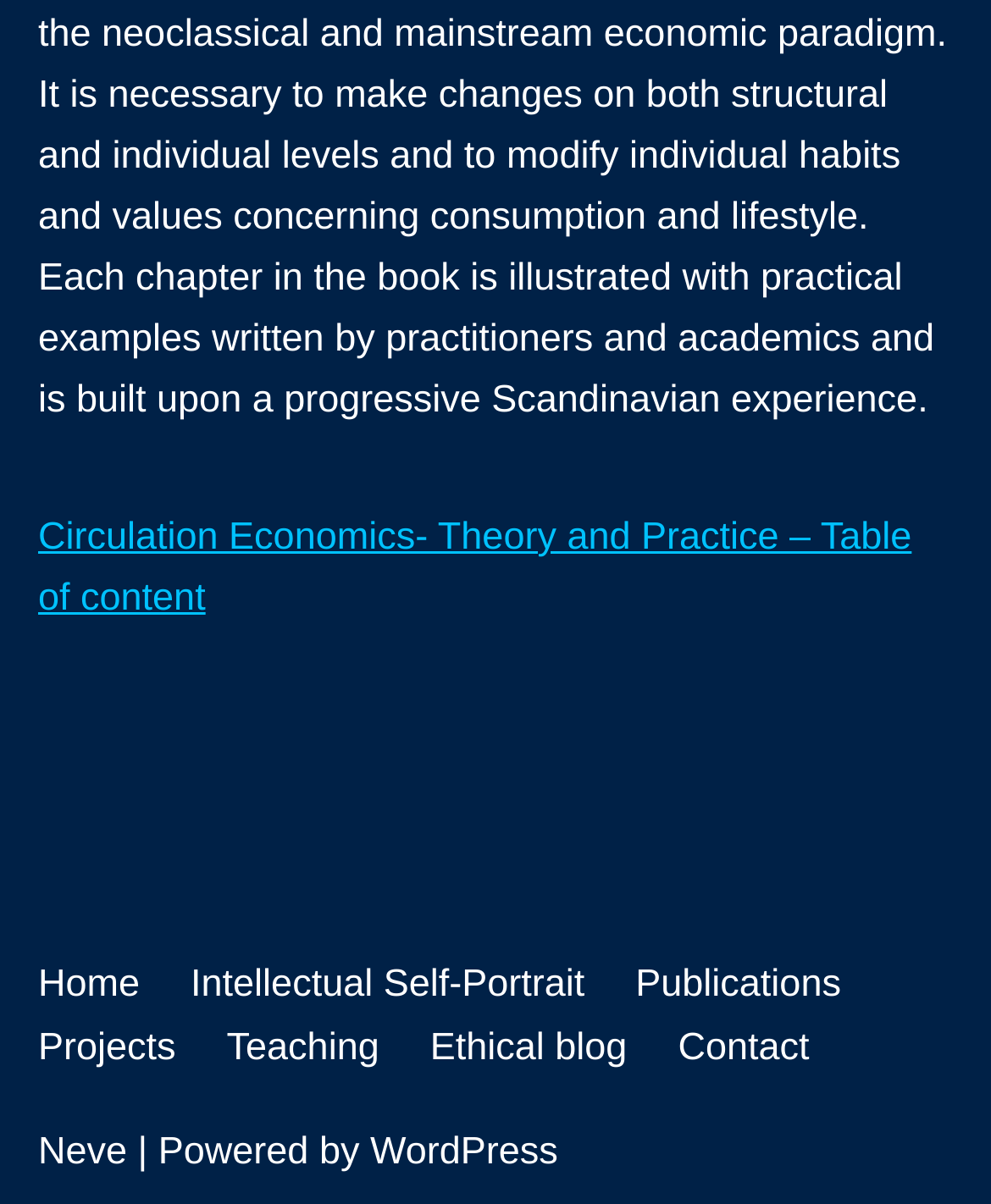Please locate the bounding box coordinates of the element that should be clicked to complete the given instruction: "Explore bearing products from China".

None